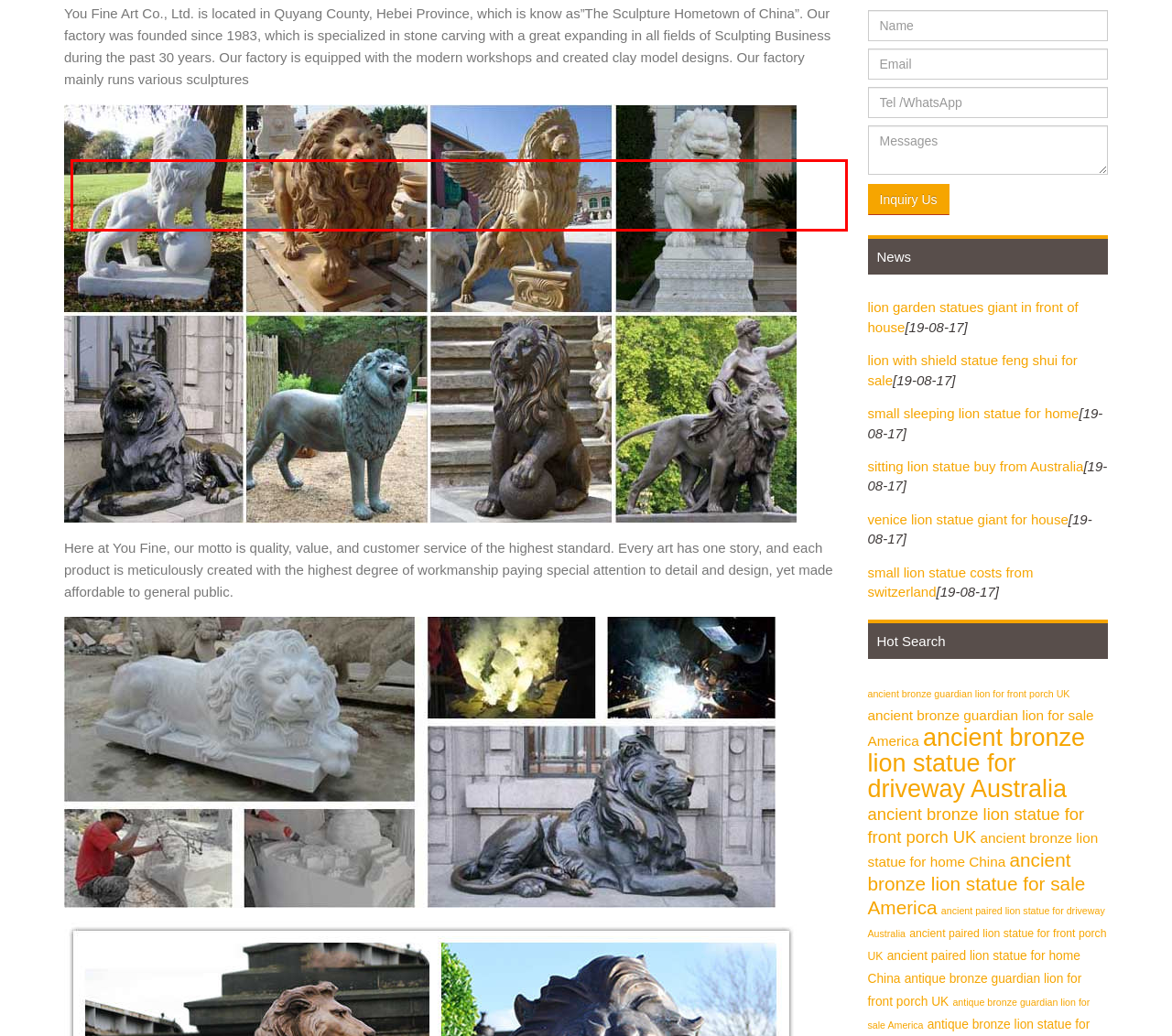Please identify and extract the text content from the UI element encased in a red bounding box on the provided webpage screenshot.

Welcome lion statues that guard the great abbeys of the British Isles as your very own with European monuments in the classic anim... alier style. Sculpted with full manes and powerful haunches, these majestic animal sculptures are cast in quality designer resin with a faux stone finish to replicate English manor original sculptures.